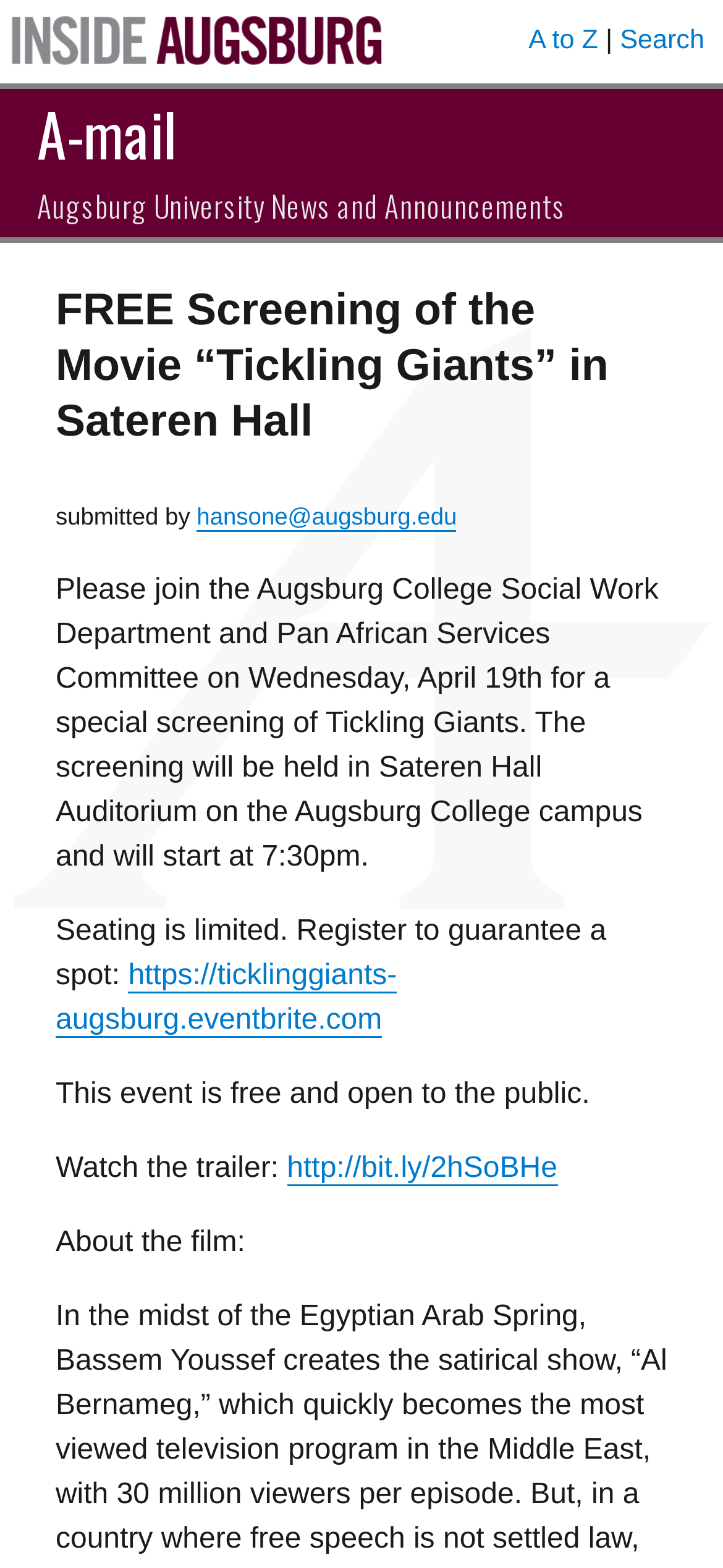Find the bounding box coordinates for the HTML element specified by: "A to Z".

[0.731, 0.016, 0.827, 0.035]